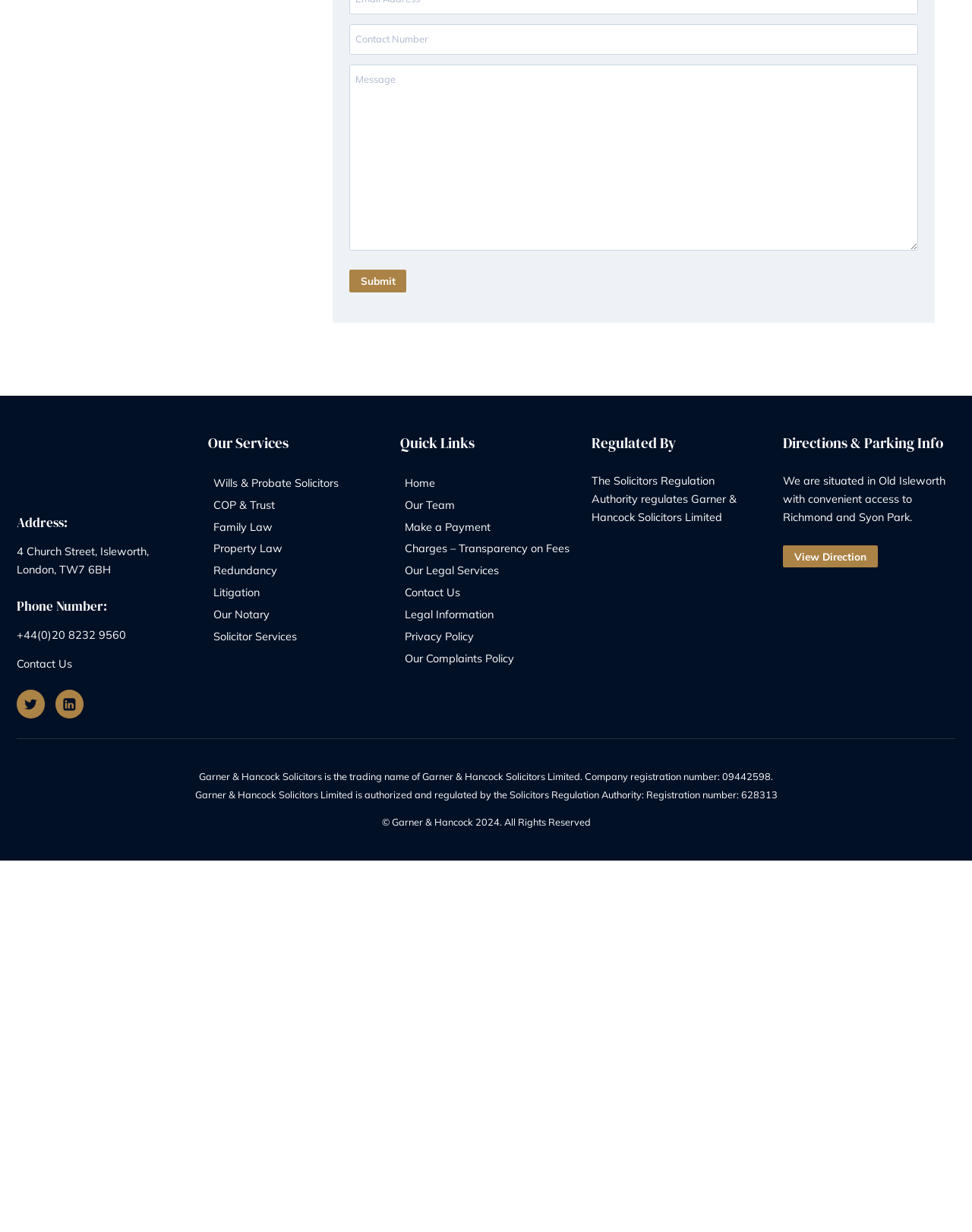Highlight the bounding box coordinates of the region I should click on to meet the following instruction: "Click submit".

[0.423, 0.467, 0.492, 0.488]